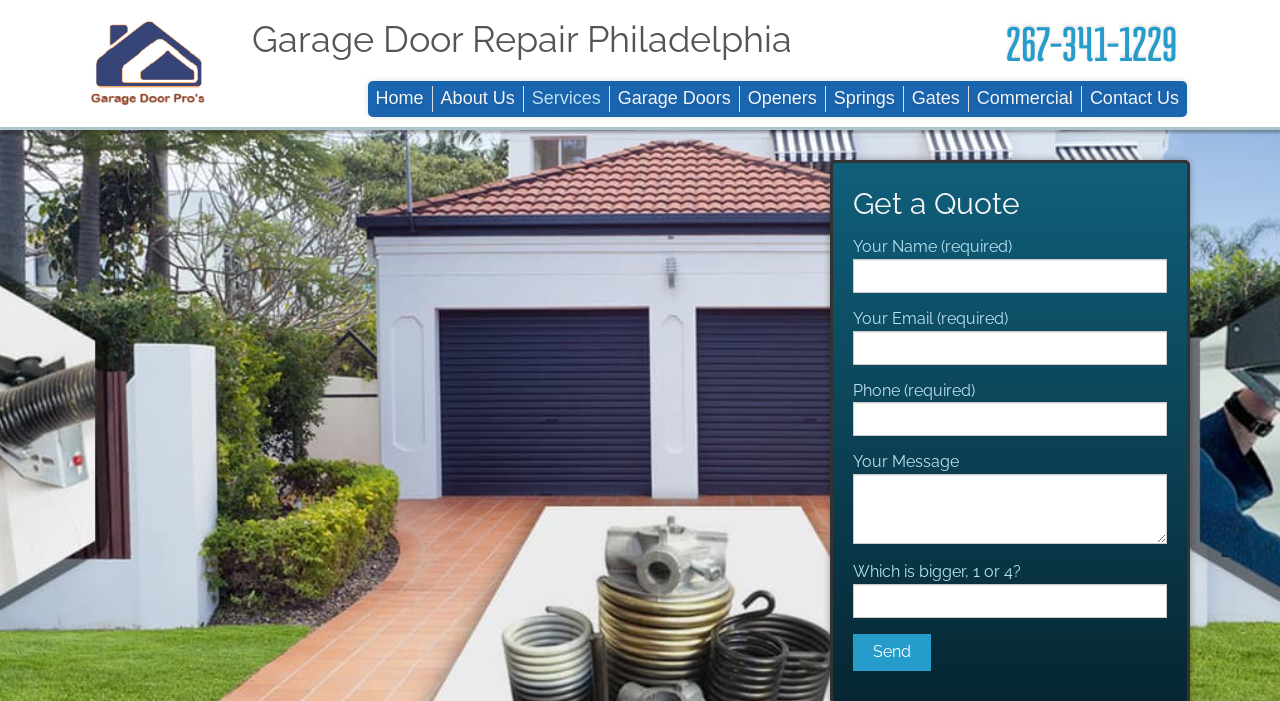Determine the bounding box coordinates of the clickable region to carry out the instruction: "click the phone number".

[0.786, 0.024, 0.919, 0.098]